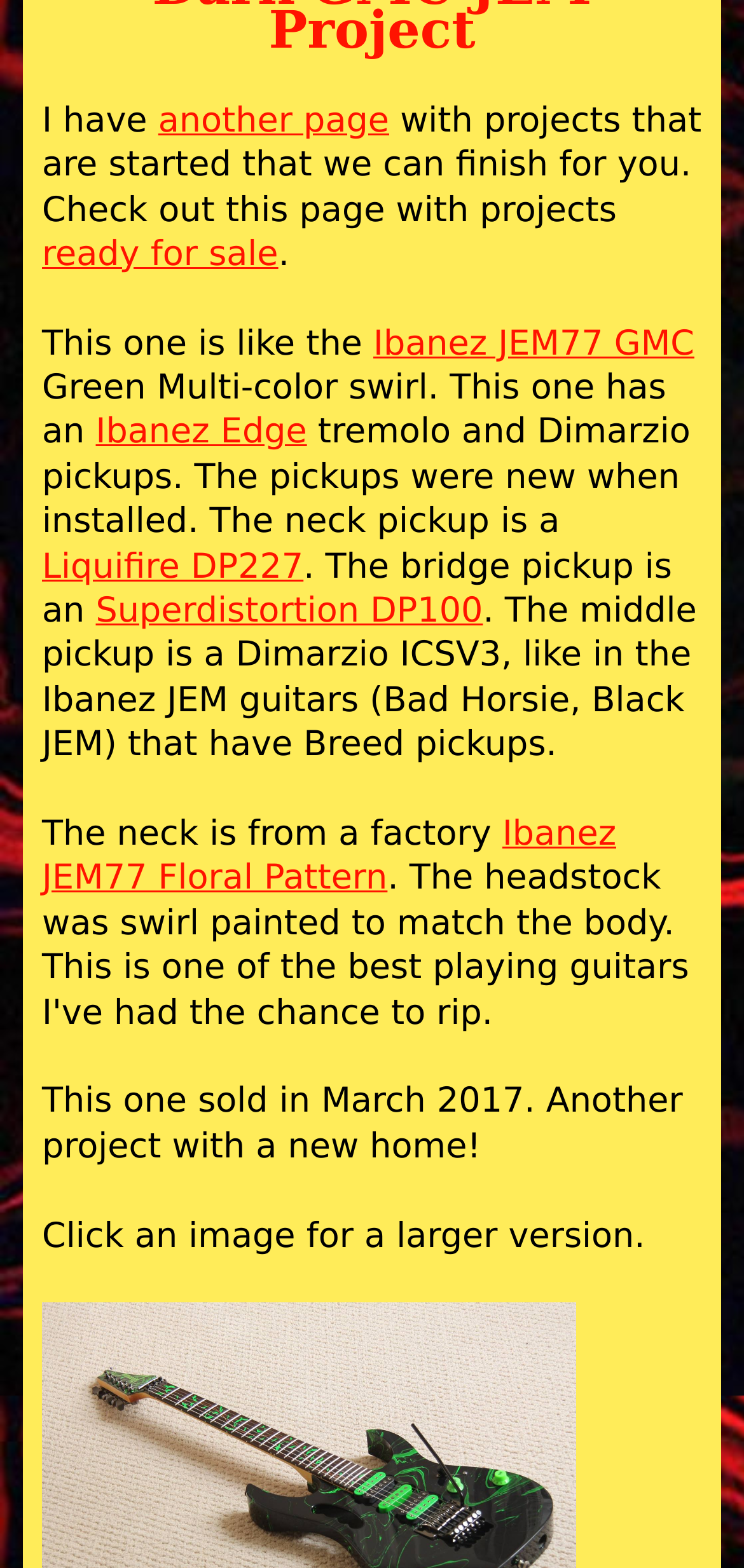Using the provided element description: "Ibanez JEM77 GMC", identify the bounding box coordinates. The coordinates should be four floats between 0 and 1 in the order [left, top, right, bottom].

[0.502, 0.206, 0.933, 0.232]